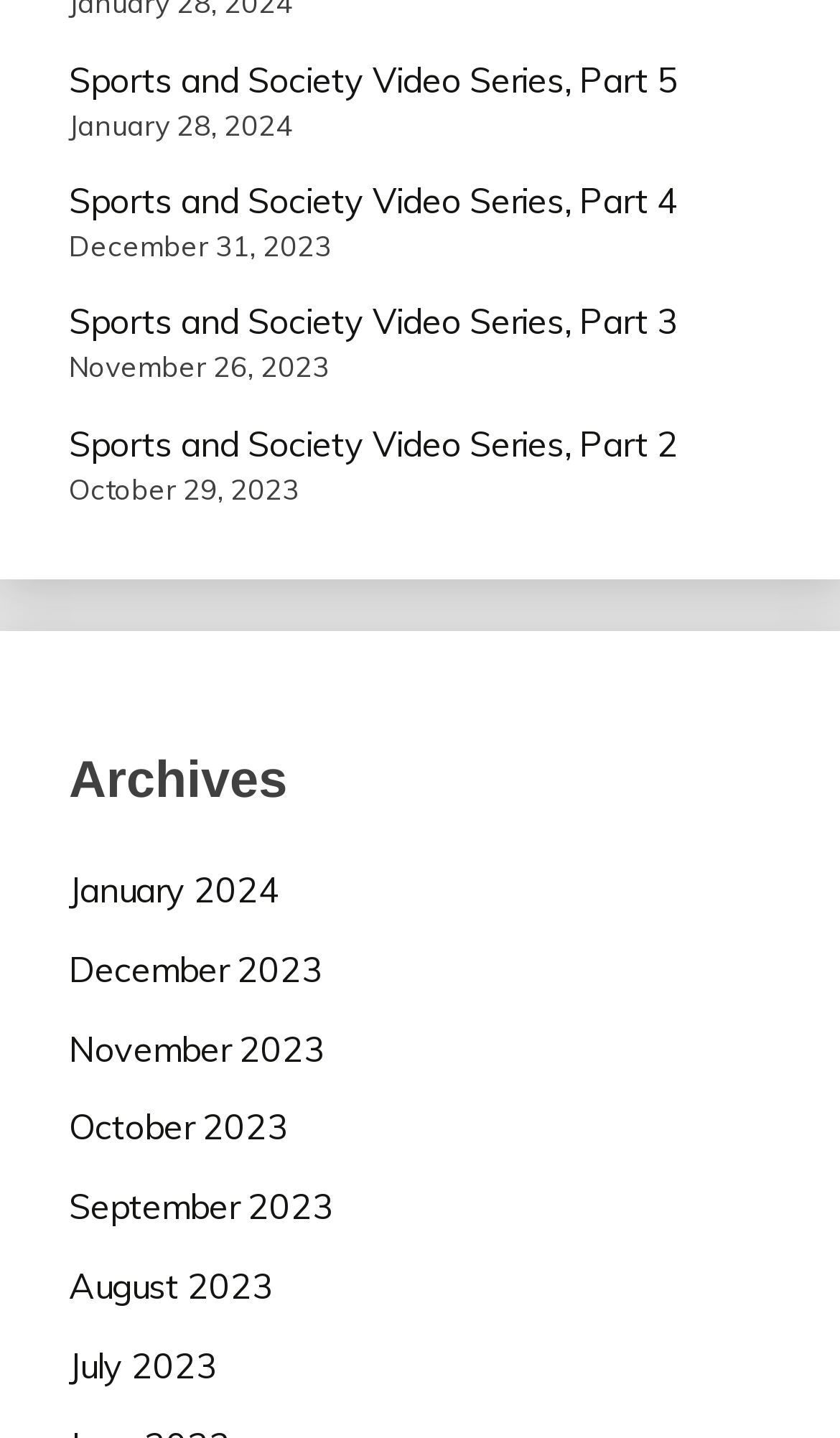Identify the bounding box of the UI element described as follows: "July 2023". Provide the coordinates as four float numbers in the range of 0 to 1 [left, top, right, bottom].

[0.082, 0.934, 0.259, 0.964]